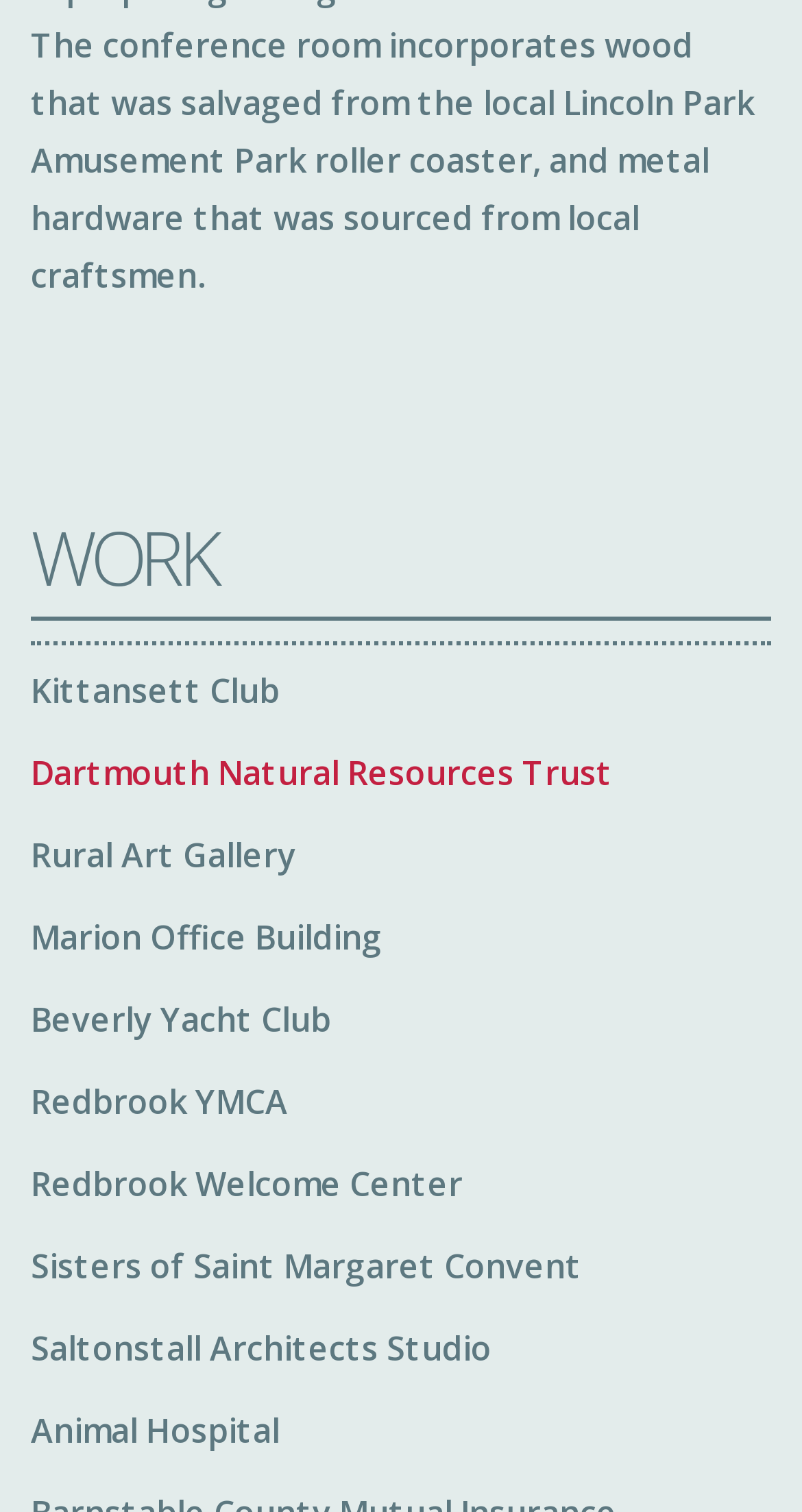Show the bounding box coordinates for the HTML element described as: "Sisters of Saint Margaret Convent".

[0.038, 0.822, 0.726, 0.852]